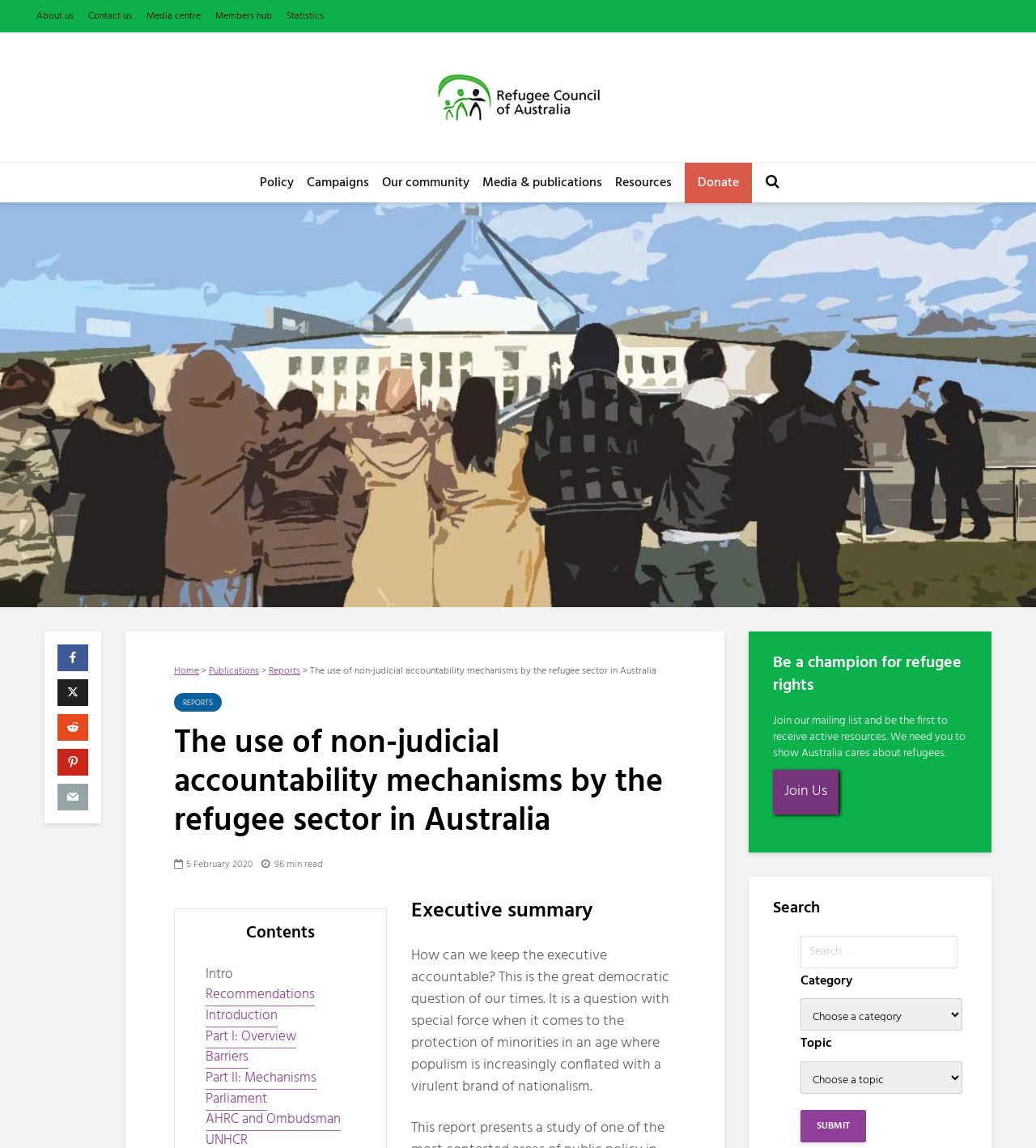Bounding box coordinates are specified in the format (top-left x, top-left y, bottom-right x, bottom-right y). All values are floating point numbers bounded between 0 and 1. Please provide the bounding box coordinate of the region this sentence describes: alt="Refugee Council of Australia"

[0.416, 0.074, 0.584, 0.095]